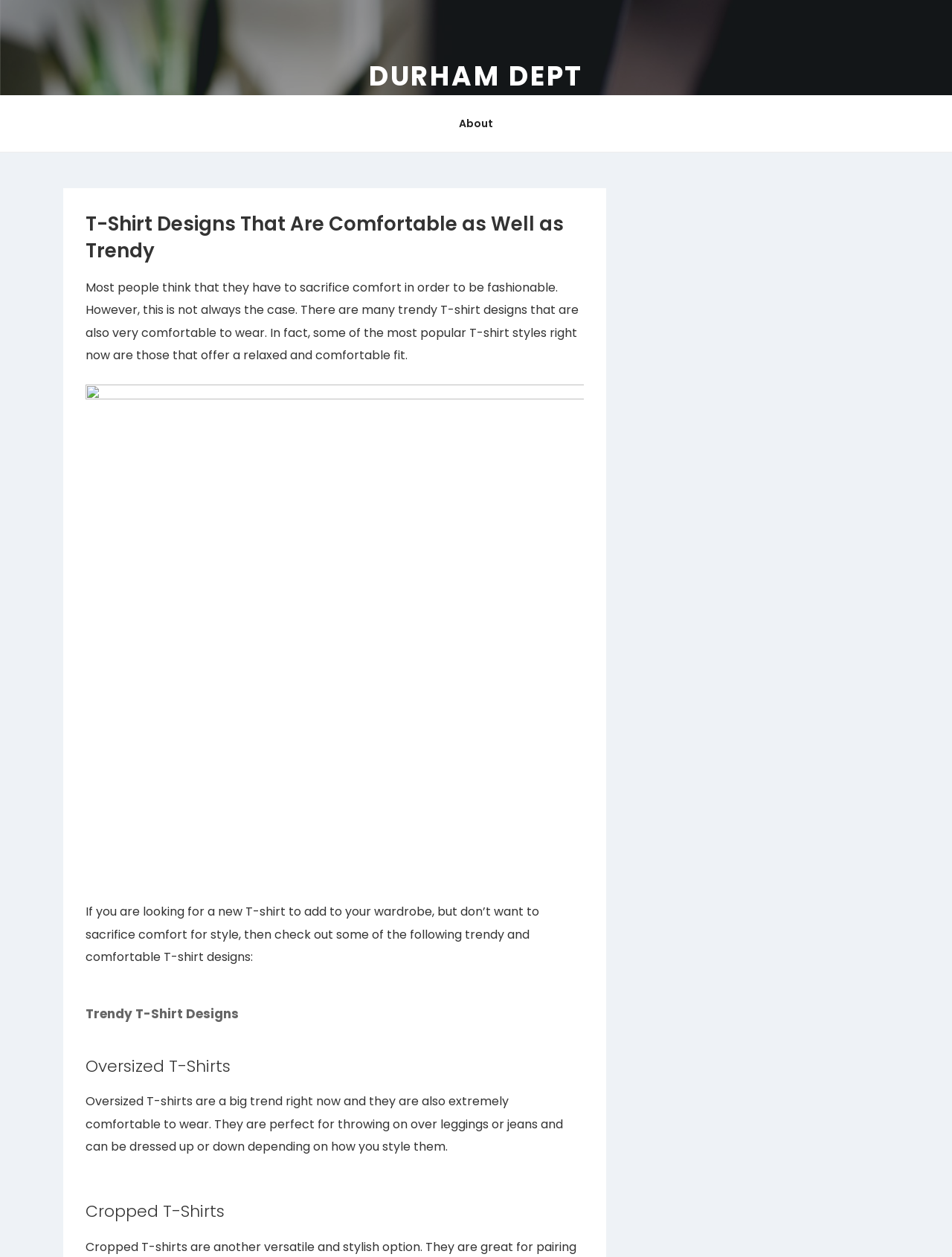What type of products are discussed on this webpage?
Please provide a comprehensive answer based on the visual information in the image.

Based on the webpage content, it is clear that the webpage is discussing T-Shirt designs that are both comfortable and trendy. The headings and static text on the webpage mention different types of T-Shirt designs, such as oversized and cropped T-Shirts.